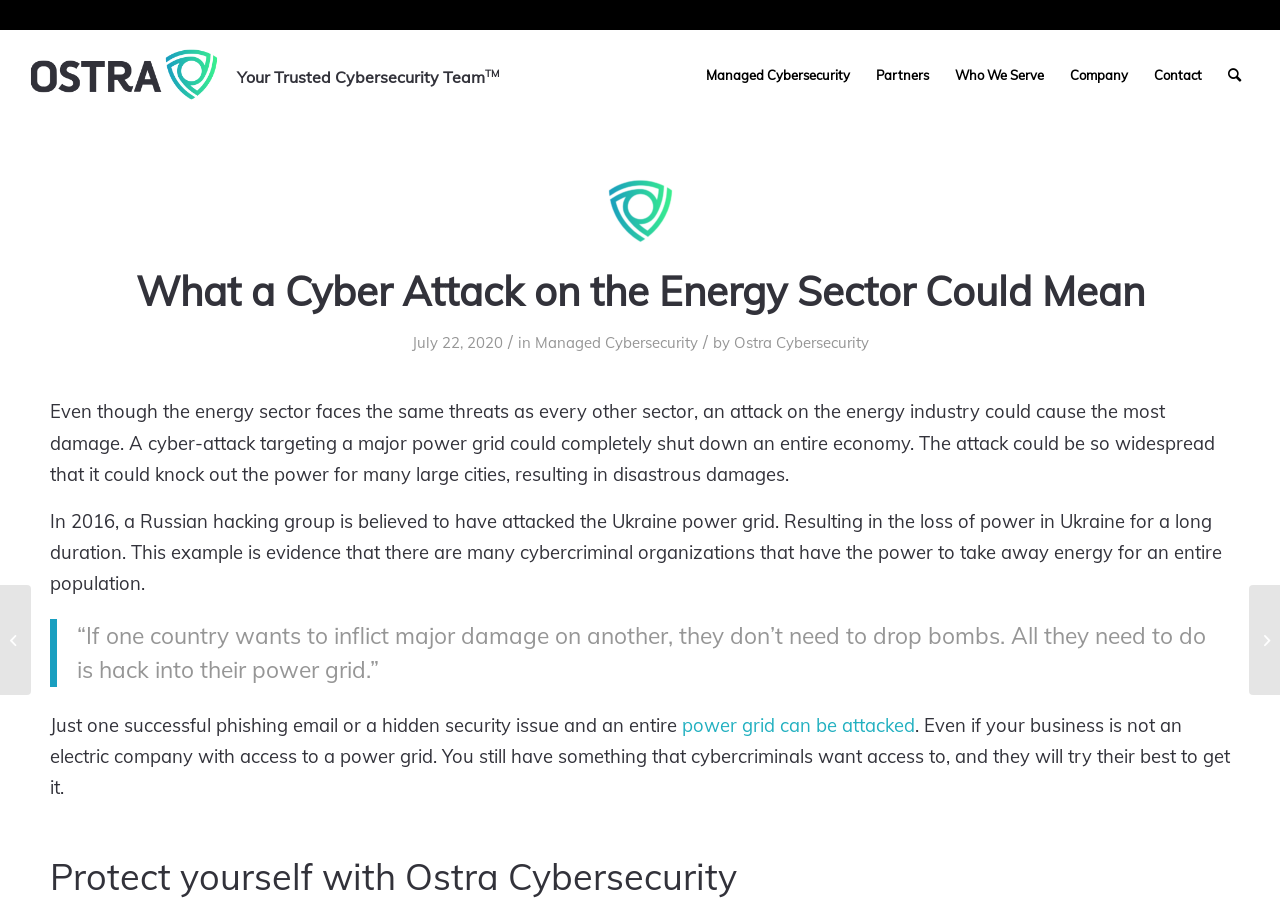Describe every aspect of the webpage comprehensively.

The webpage is about Ostra Cybersecurity, a company that provides managed cybersecurity services. At the top left corner, there is an Ostra logo, which is an image with a link to the company's homepage. Next to the logo, there is a menu bar with five menu items: Managed Cybersecurity, Partners, Who We Serve, Company, and Contact. Each menu item is a link to a corresponding webpage.

Below the menu bar, there is a header section with the title "What a Cyber Attack on the Energy Sector Could Mean" in a large font. The title is followed by a subtitle "Your Trusted Cybersecurity Team" and a superscript "TM" symbol. On the right side of the header section, there is an image of Ostra Cybersecurity.

The main content of the webpage is divided into several sections. The first section discusses the potential consequences of a cyber attack on the energy sector, including the possibility of shutting down an entire economy. The text cites an example of a Russian hacking group attacking the Ukraine power grid in 2016.

The next section is a blockquote with a quote about the potential damage that can be inflicted by hacking into a power grid. Following the blockquote, there is a section of text that warns about the risks of phishing emails and hidden security issues that can lead to a power grid attack.

Finally, there is a call-to-action section with a heading "Protect yourself with Ostra Cybersecurity" and a link to learn more about how to protect oneself from cyber attacks.

On the left and right sides of the webpage, there are two links to related articles: "Over 100 Law Firms Report Data Breaches" and "Hackers are Selling Your Data to the Highest Bidder", respectively.